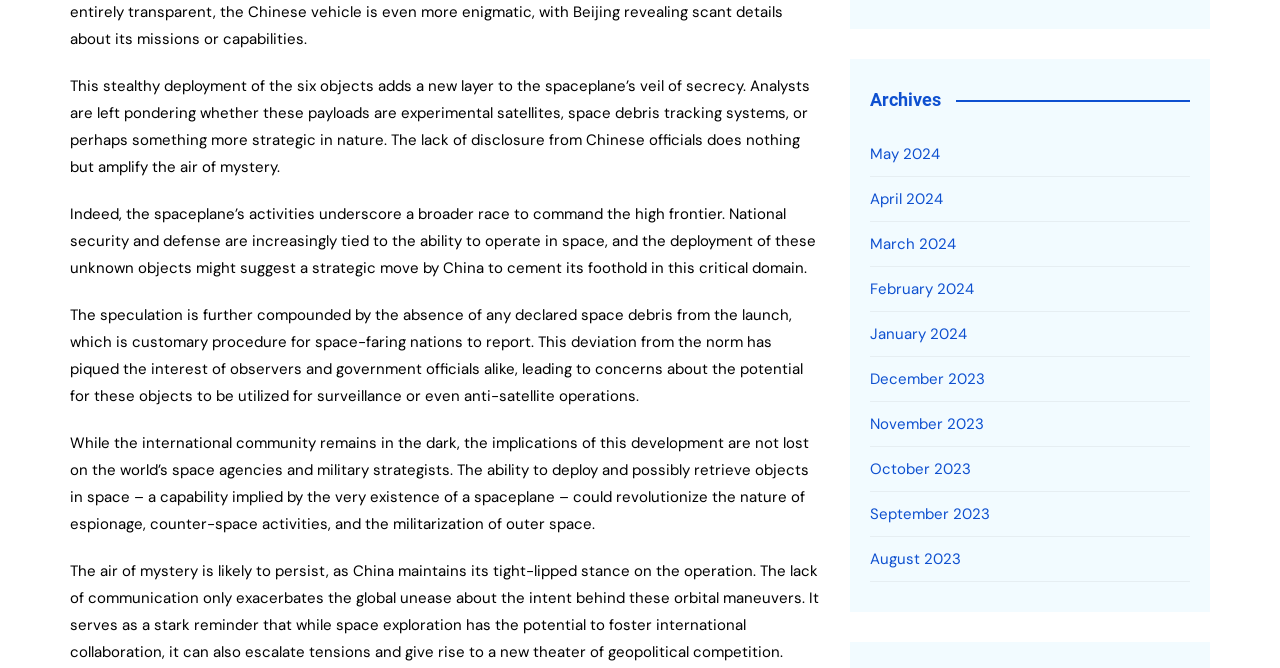Please identify the bounding box coordinates for the region that you need to click to follow this instruction: "Go to May 2024".

[0.68, 0.213, 0.734, 0.249]